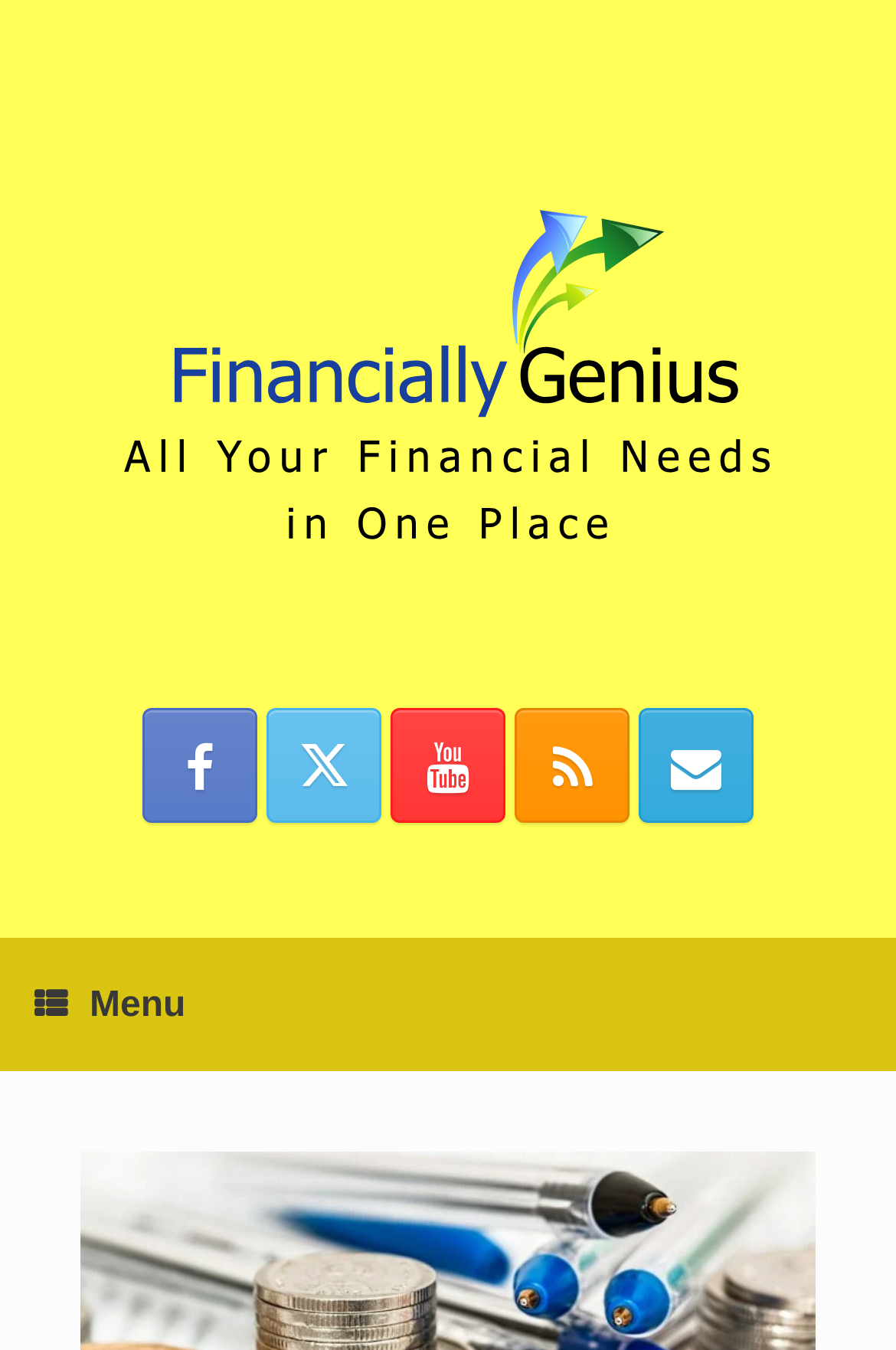Create a detailed narrative describing the layout and content of the webpage.

The webpage is about new investment ideas, specifically highlighting the top 10 options to consider. At the top-left corner, there is a "Skip to content" link. Next to it, on the top-center of the page, is the Financially Genius logo, which is an image accompanied by a link. 

Below the logo, there are five social media links, represented by icons, aligned horizontally and centered on the page. These icons are for various social media platforms, including Facebook, Twitter, LinkedIn, Pinterest, and Instagram, respectively.

On the top-right corner, there is a menu link, represented by a hamburger icon, which is likely a navigation menu for the website. The rest of the page content is not described in the provided accessibility tree, but based on the meta description, it is likely to contain a list of the top 10 new investment ideas, along with descriptions and explanations.